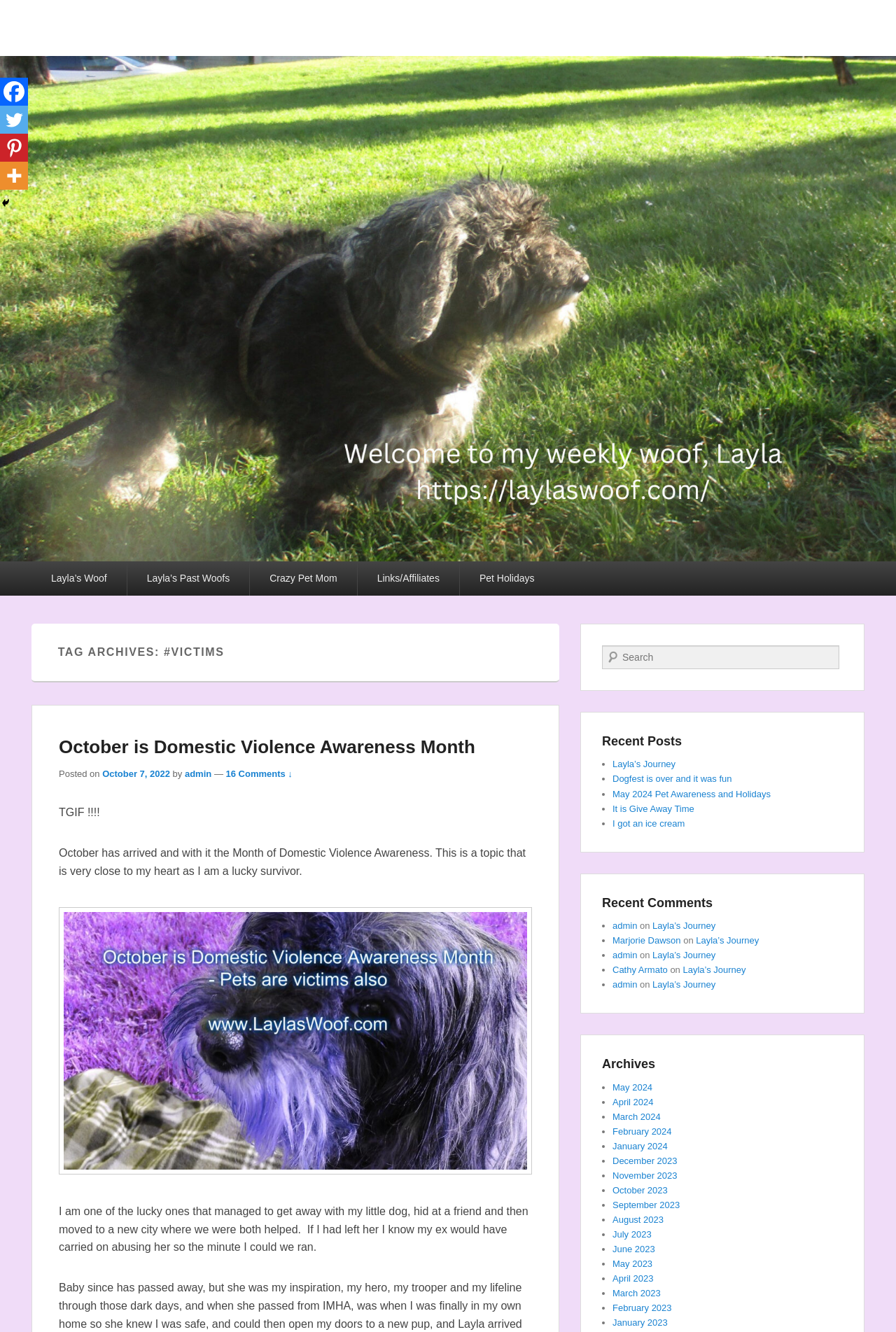What is the topic of the latest article?
Provide a one-word or short-phrase answer based on the image.

Domestic Violence Awareness Month